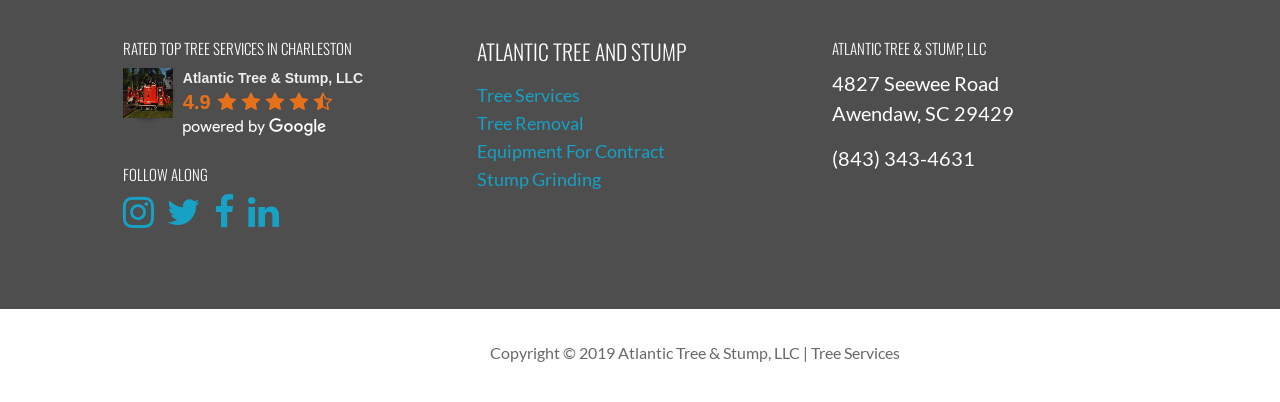Could you locate the bounding box coordinates for the section that should be clicked to accomplish this task: "Click on the link to review us on Google".

[0.138, 0.374, 0.249, 0.458]